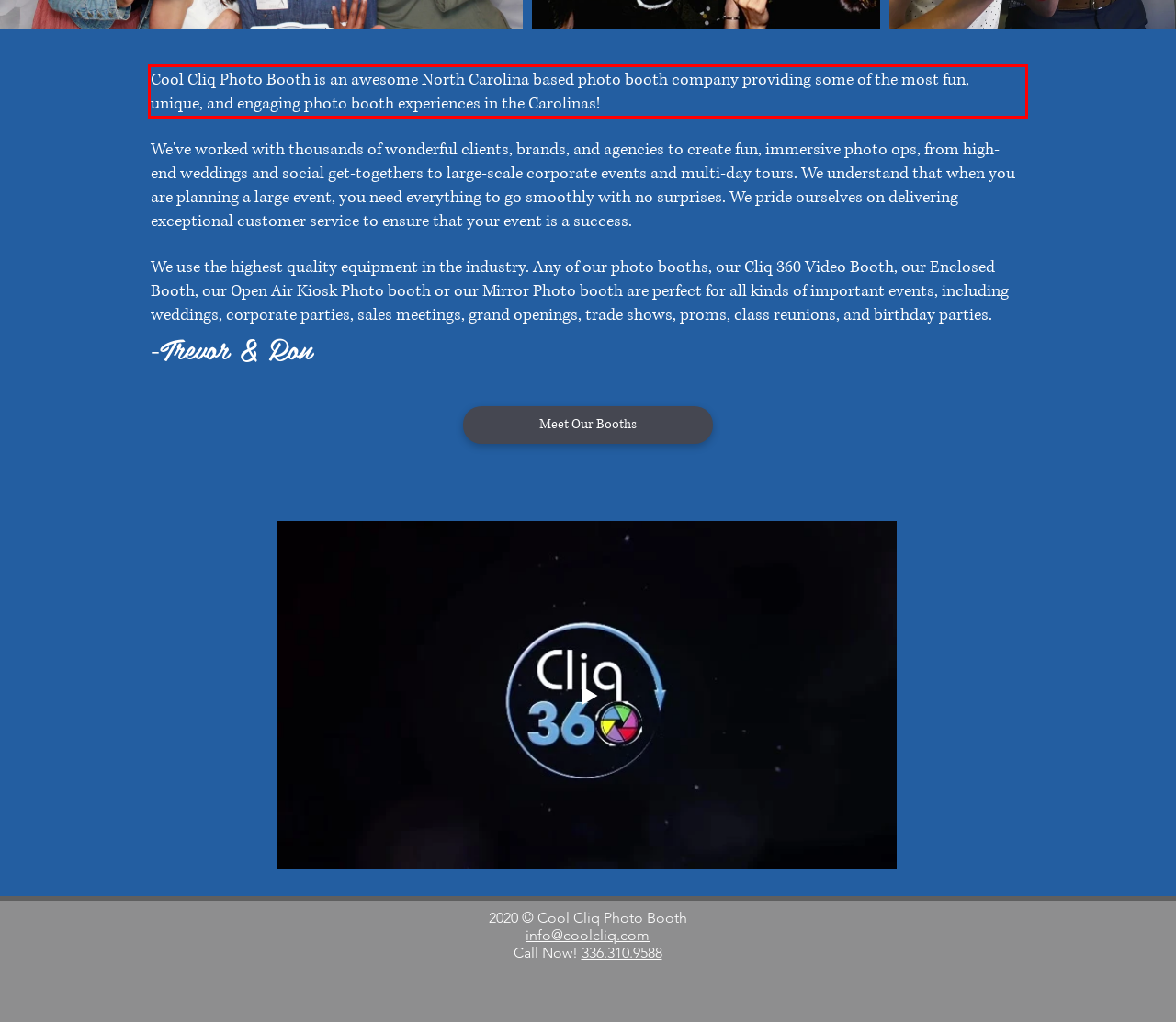You are presented with a webpage screenshot featuring a red bounding box. Perform OCR on the text inside the red bounding box and extract the content.

Cool Cliq Photo Booth is an awesome North Carolina based photo booth company providing some of the most fun, unique, and engaging photo booth experiences in the Carolinas!